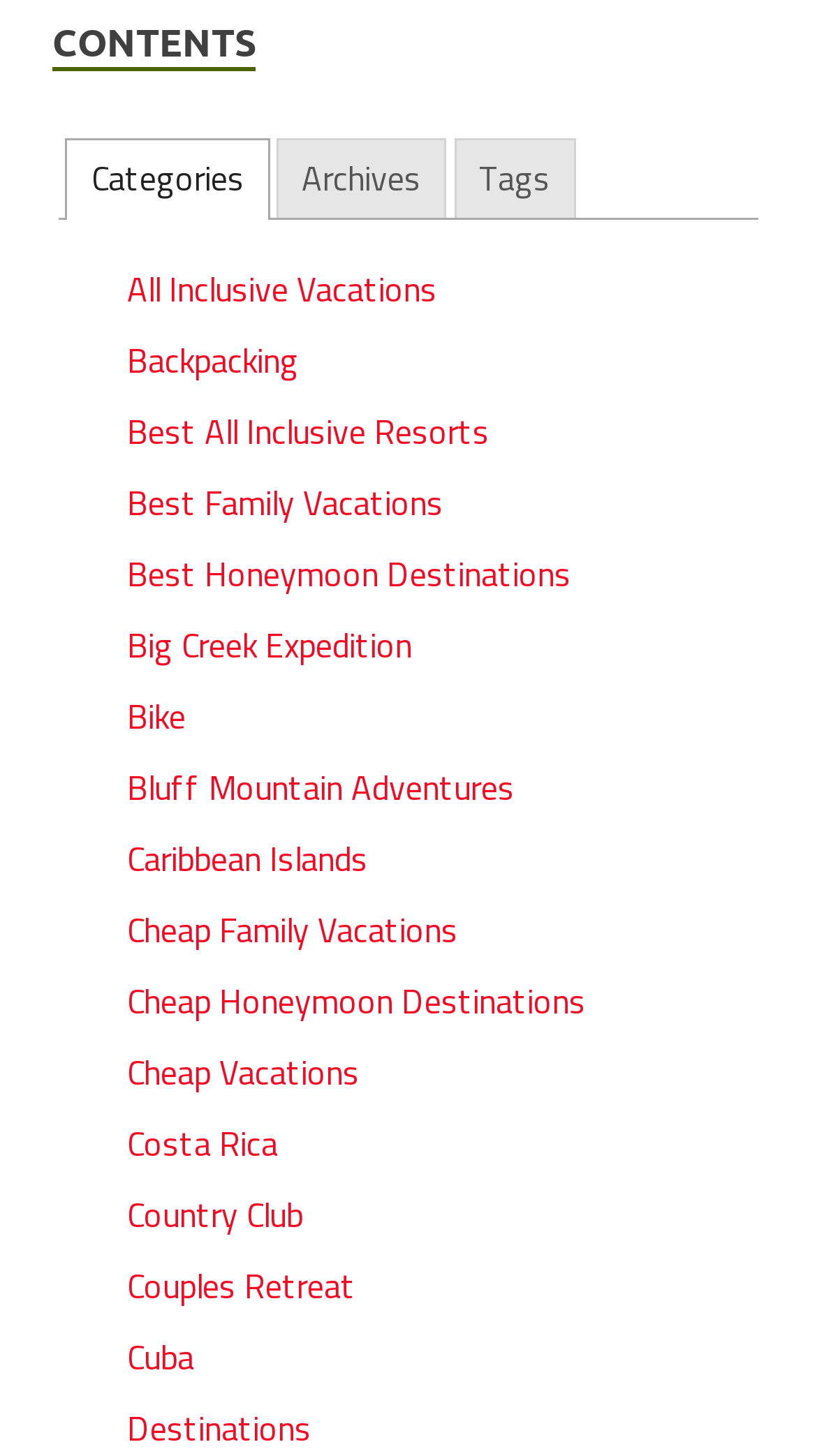Is the 'Tags' tab selected?
Examine the screenshot and reply with a single word or phrase.

No